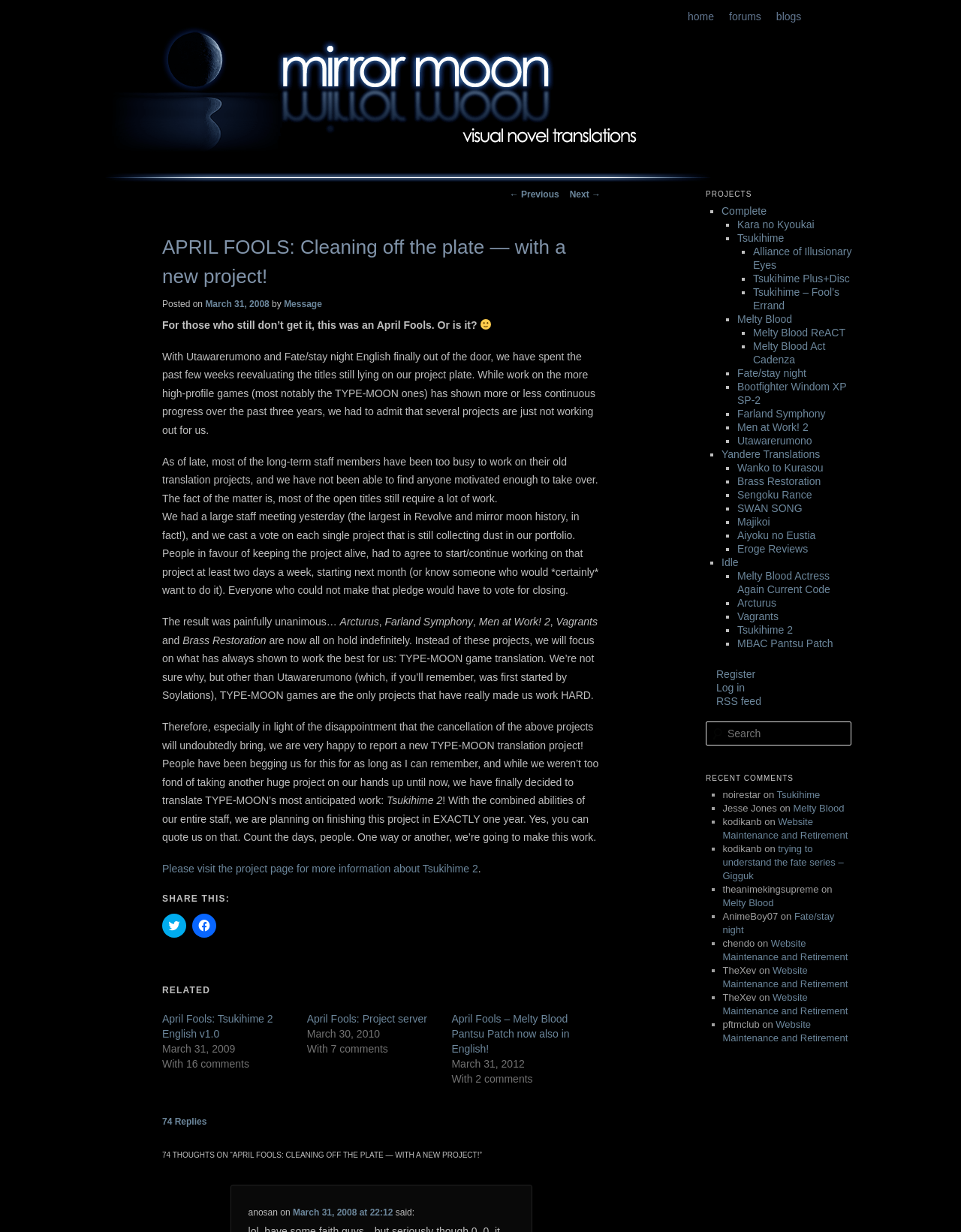Specify the bounding box coordinates for the region that must be clicked to perform the given instruction: "Log in to account".

None